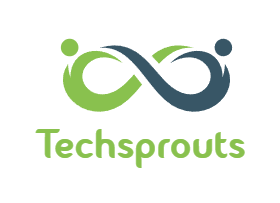What is the focus of the brand Techsprouts?
Please use the image to provide a one-word or short phrase answer.

Technology and innovation